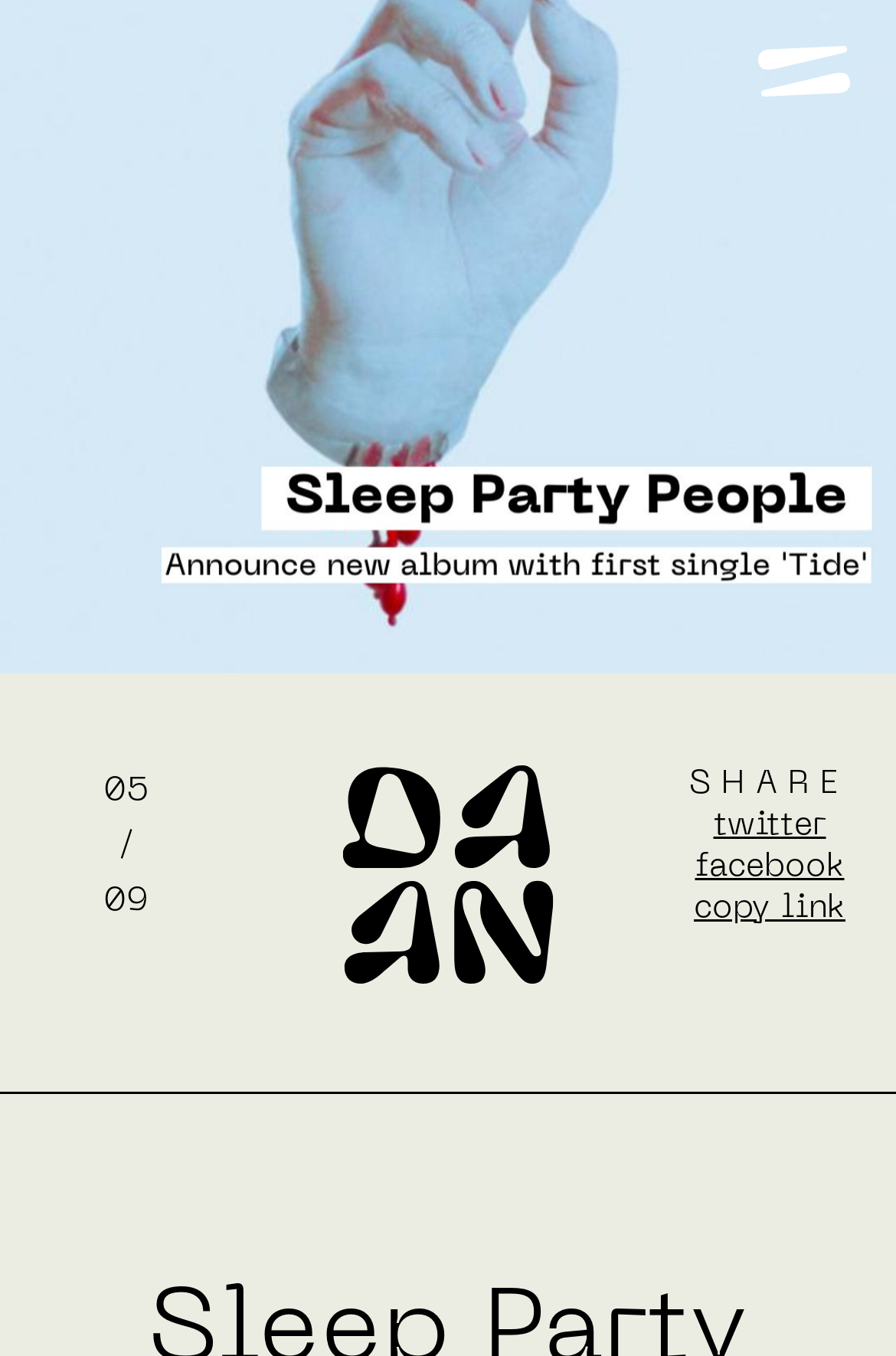How many links are present on the webpage?
Answer the question with a single word or phrase by looking at the picture.

3